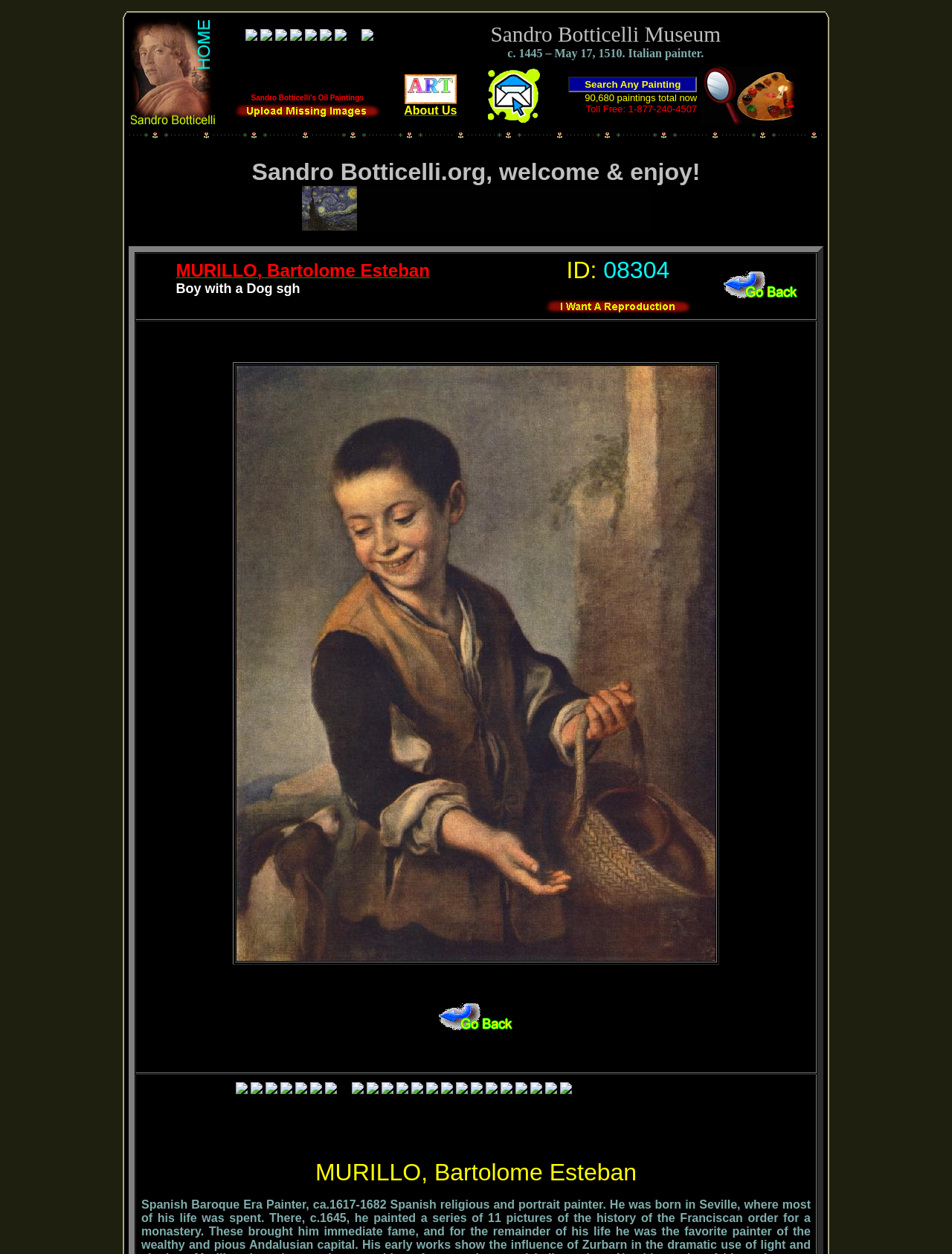Determine the bounding box coordinates for the clickable element to execute this instruction: "Go back to previous page". Provide the coordinates as four float numbers between 0 and 1, i.e., [left, top, right, bottom].

[0.76, 0.232, 0.838, 0.242]